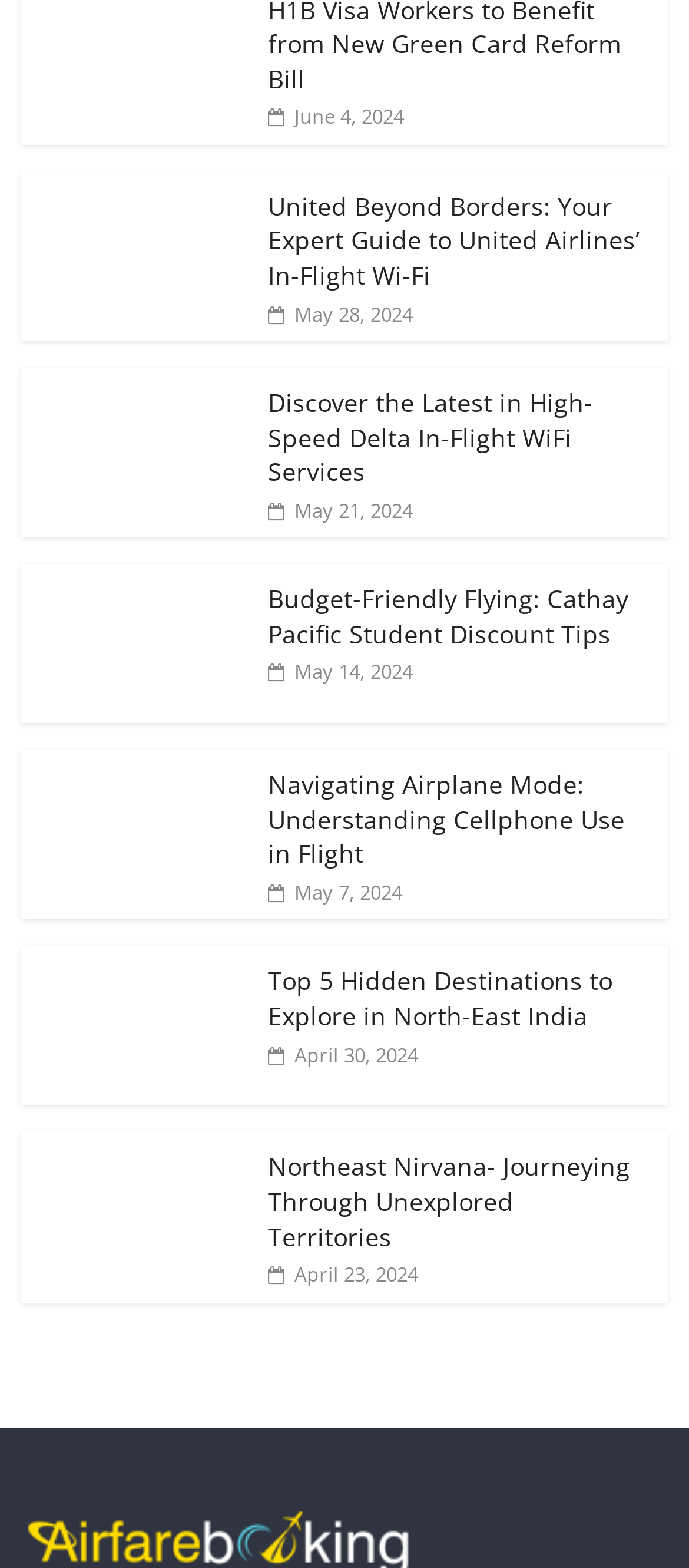How many articles are on this webpage?
We need a detailed and meticulous answer to the question.

I counted the number of figure elements, each of which represents an article, and found that there are 10 articles on this webpage.